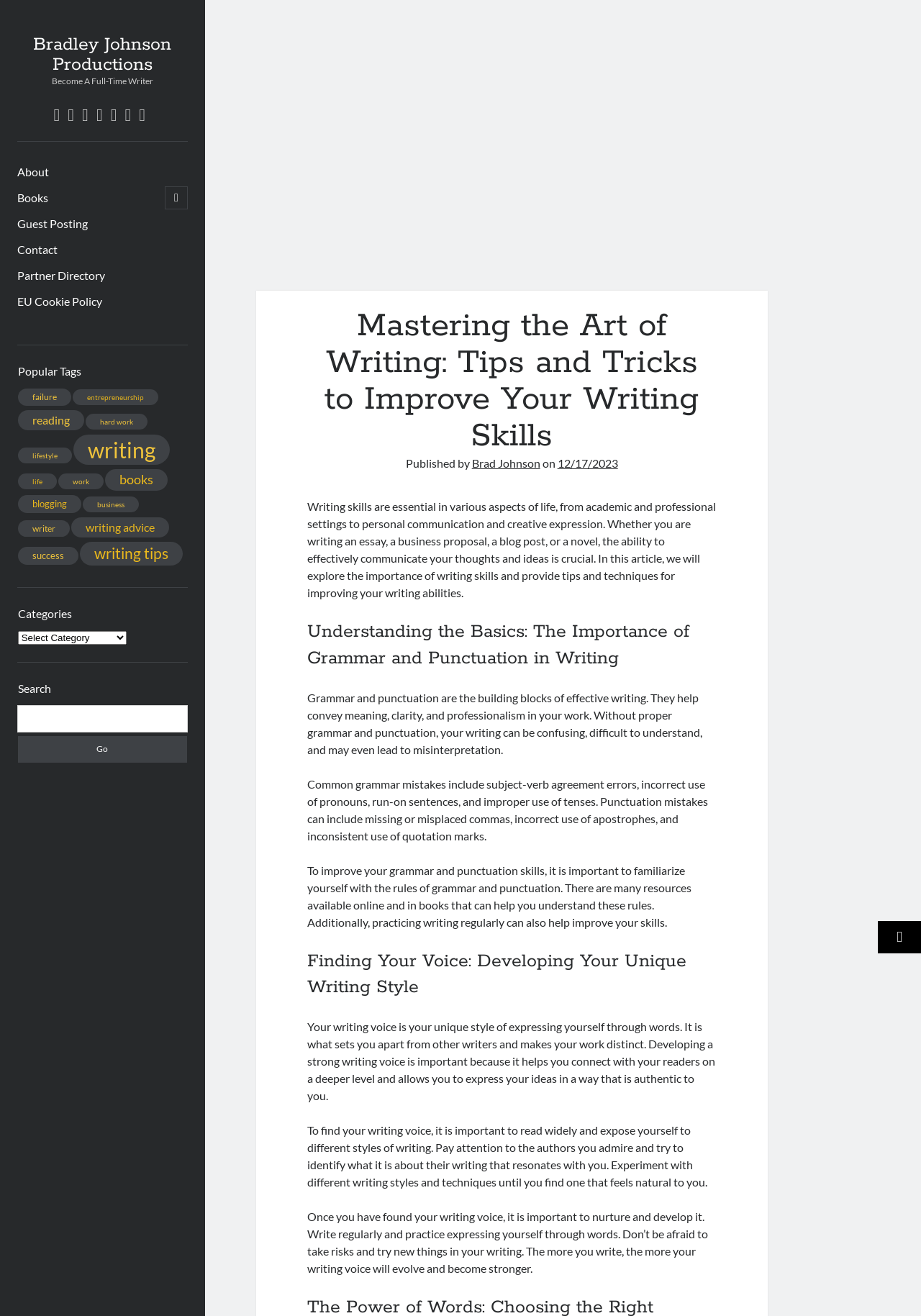Locate the bounding box coordinates of the region to be clicked to comply with the following instruction: "Click on the 'About' link". The coordinates must be four float numbers between 0 and 1, in the form [left, top, right, bottom].

[0.019, 0.124, 0.053, 0.137]